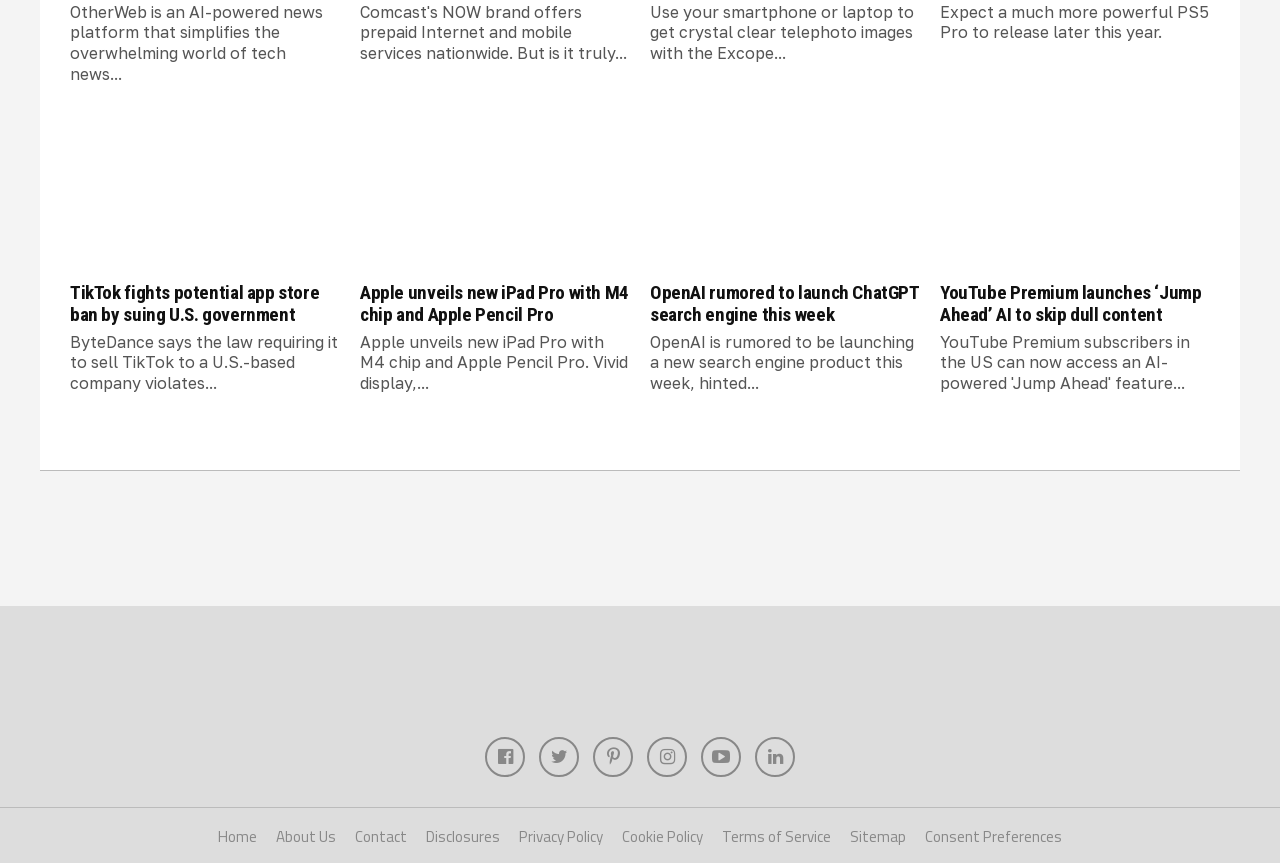Find the bounding box coordinates of the clickable region needed to perform the following instruction: "Read about TikTok fighting potential app store ban". The coordinates should be provided as four float numbers between 0 and 1, i.e., [left, top, right, bottom].

[0.055, 0.326, 0.249, 0.377]